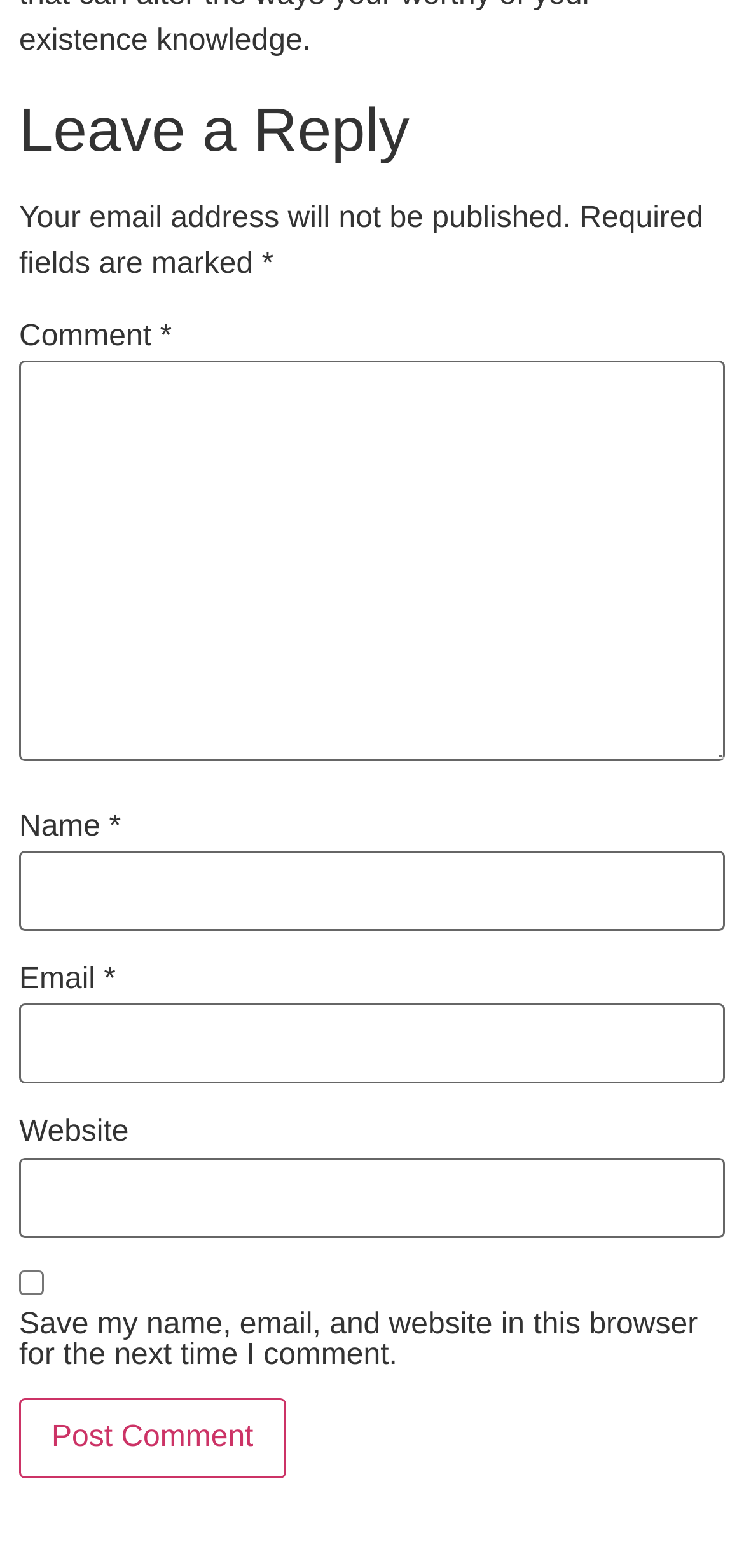What is the purpose of the 'Website' field?
Refer to the image and provide a detailed answer to the question.

The 'Website' field is not required and is placed below the 'Email' field, suggesting that it is an optional field for users to provide additional information about themselves.